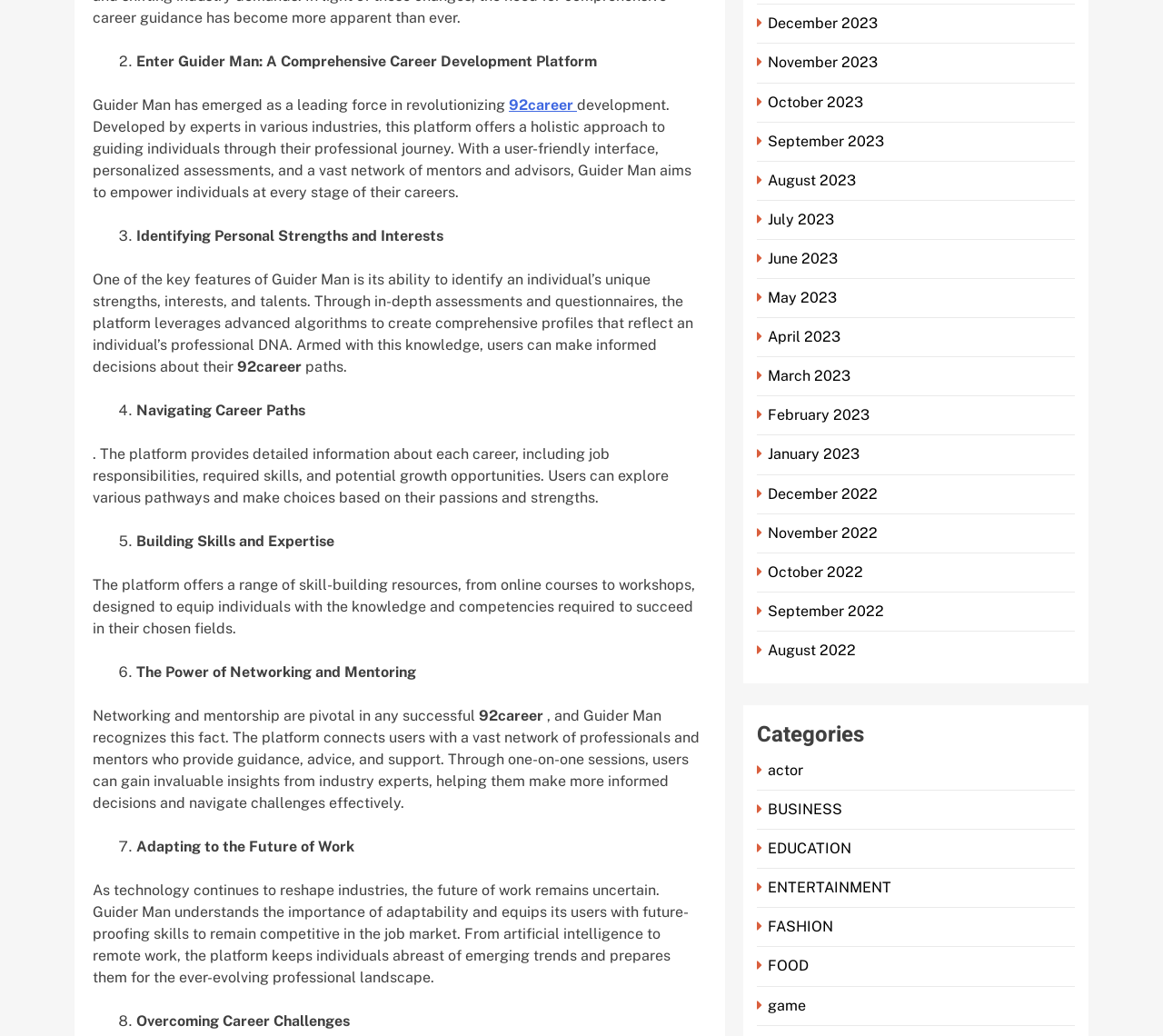Please identify the bounding box coordinates of the clickable area that will allow you to execute the instruction: "Click on '92career'".

[0.412, 0.683, 0.467, 0.699]